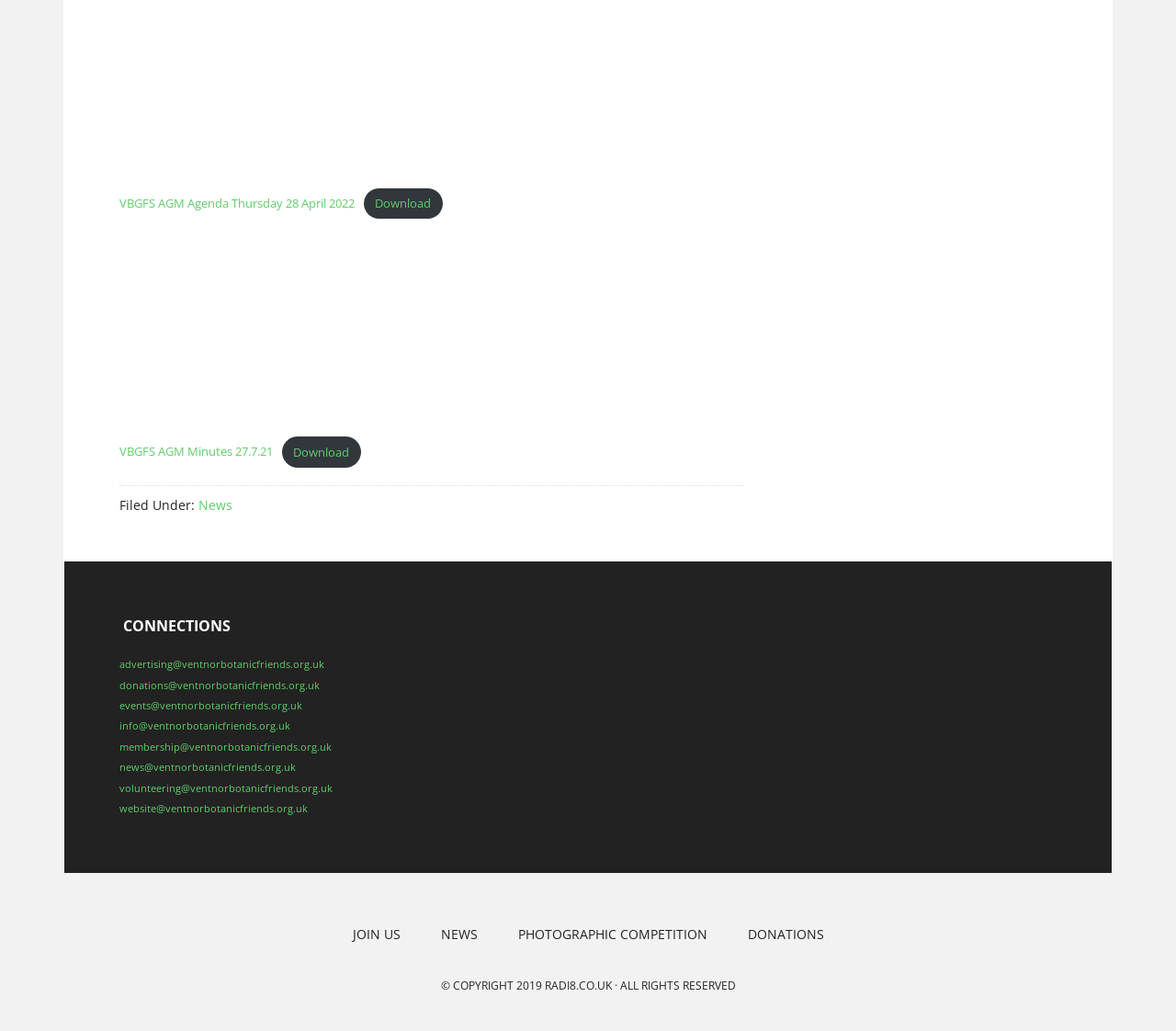Please determine the bounding box coordinates, formatted as (top-left x, top-left y, bottom-right x, bottom-right y), with all values as floating point numbers between 0 and 1. Identify the bounding box of the region described as: VBGFS AGM Minutes 27.7.21

[0.102, 0.43, 0.232, 0.446]